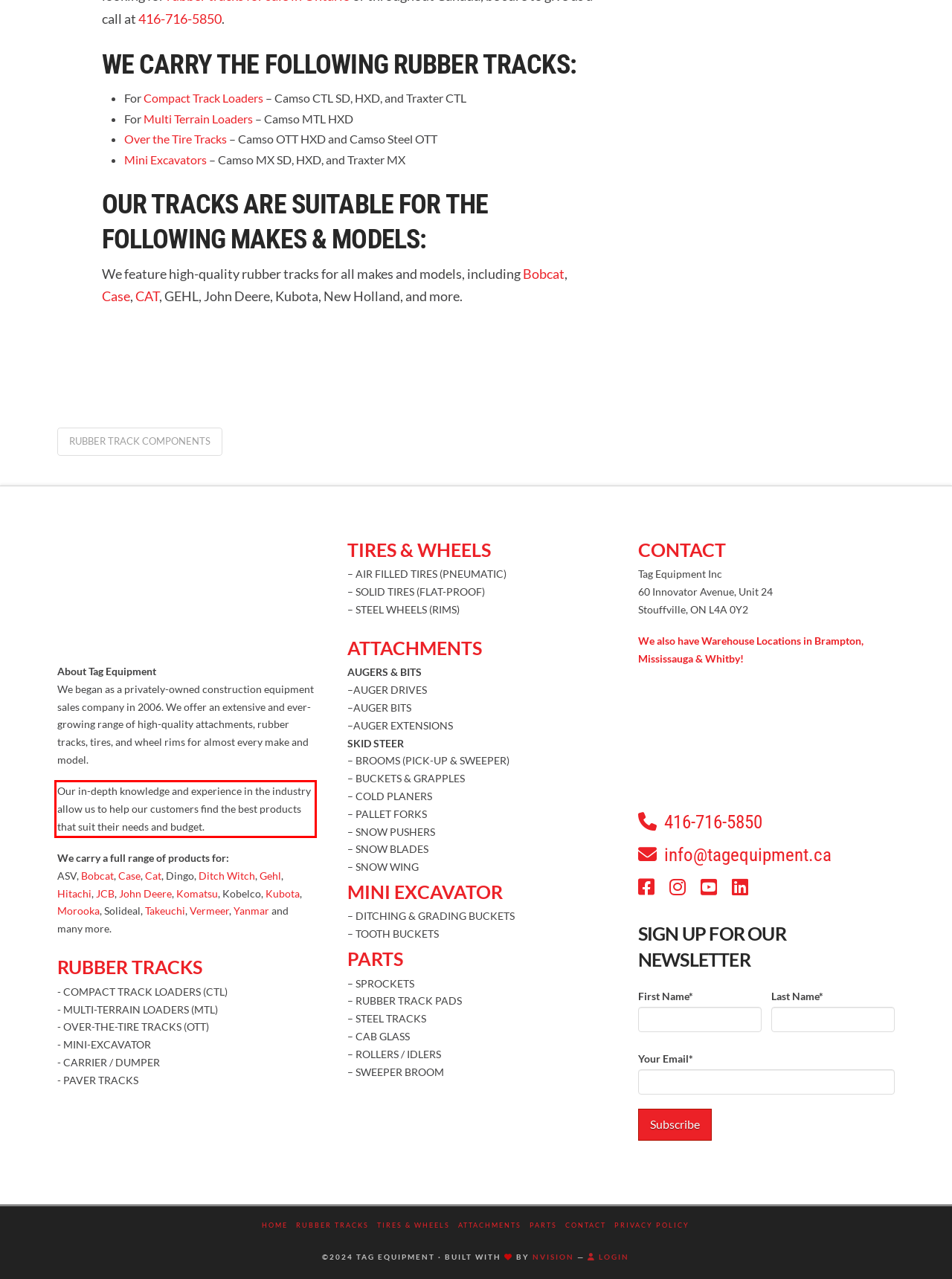Please analyze the screenshot of a webpage and extract the text content within the red bounding box using OCR.

Our in-depth knowledge and experience in the industry allow us to help our customers find the best products that suit their needs and budget.